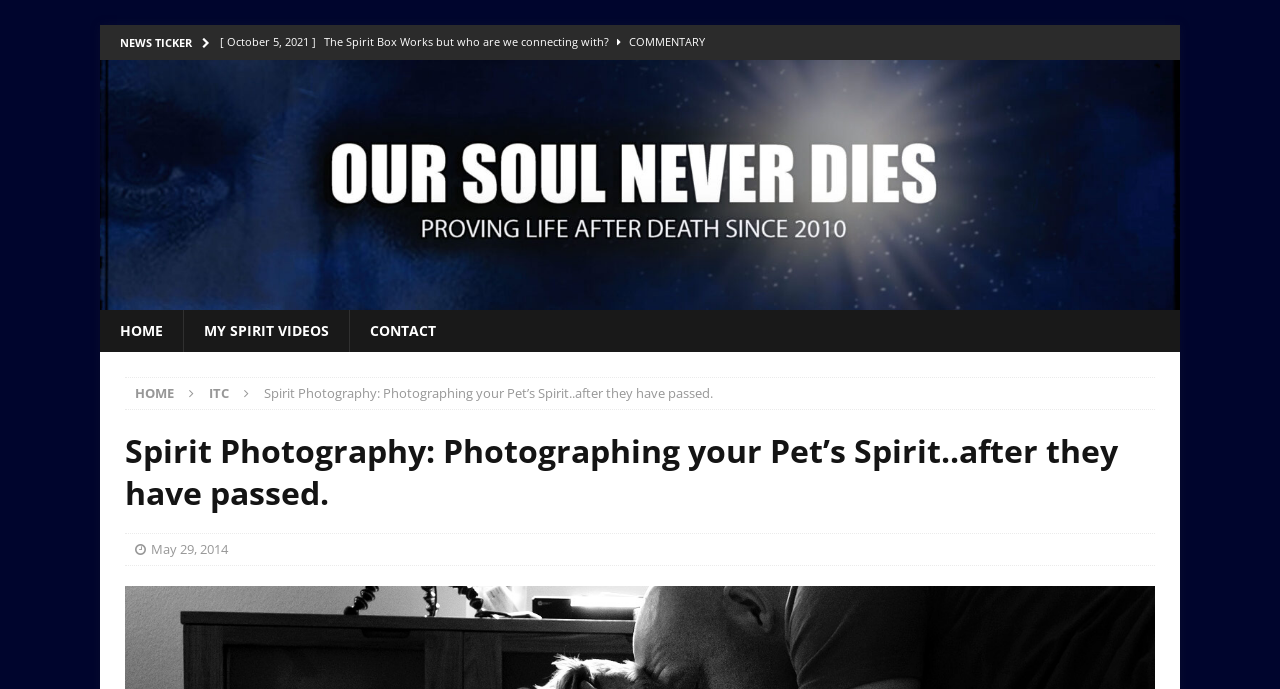Use a single word or phrase to answer the question:
What type of content is available on this website?

News and articles